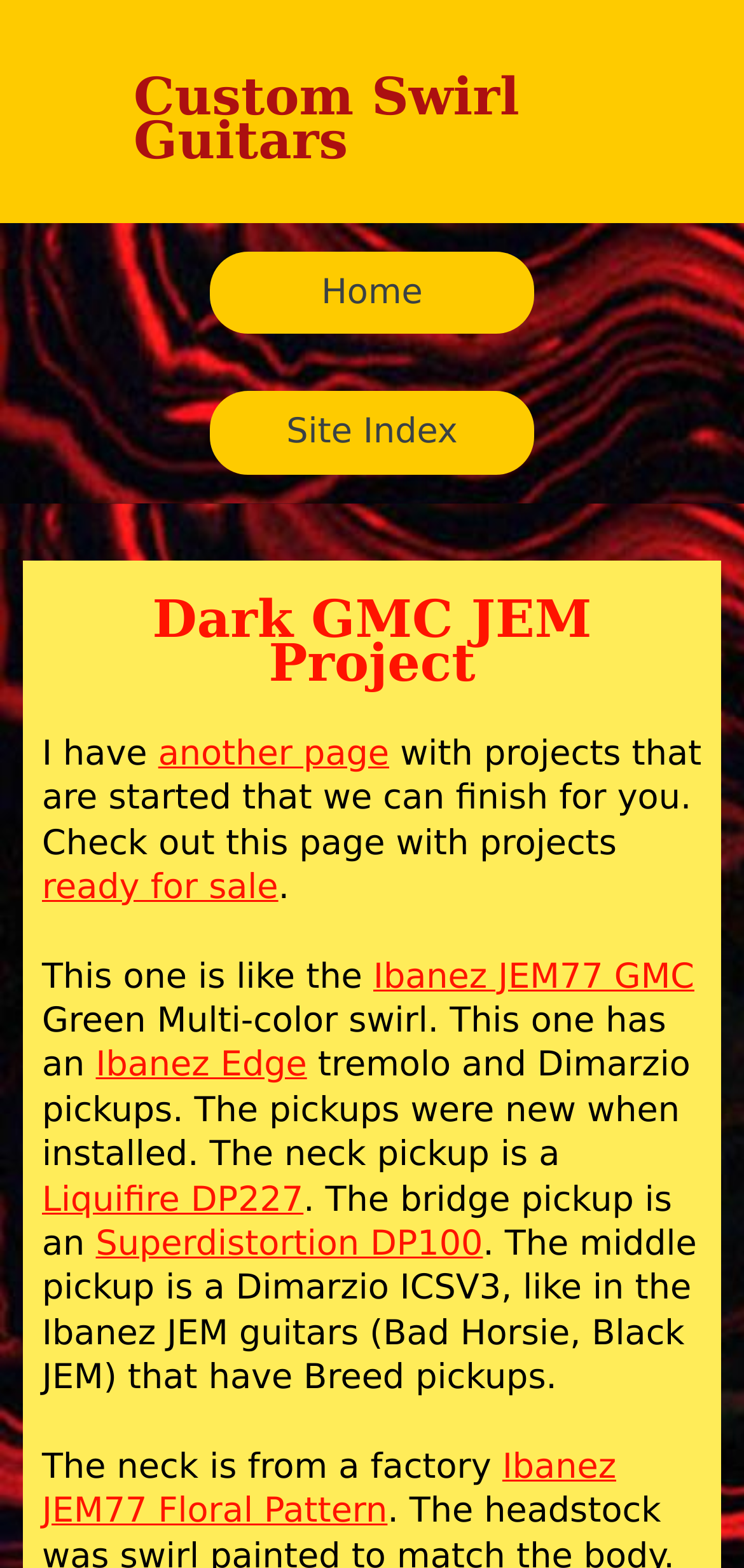What is the type of pickup in the bridge position?
Use the screenshot to answer the question with a single word or phrase.

Superdistortion DP100